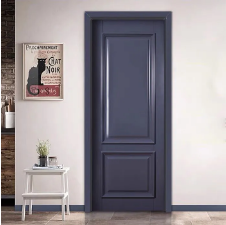Give a meticulous account of what the image depicts.

The image showcases a sophisticated solid wood front door, specifically designed as part of the JS-5006A model from Casen. This door features a refined, modern design with a rich color profile, enhancing its aesthetic appeal in an interior setting. The door is framed by clean lines and a prominent panel arrangement, reflecting contemporary trends in home decor.

Adjacent to the door, a minimalist white side table is positioned, adorned with a small potted plant that adds a touch of greenery to the scene. On the wall to the left, a framed poster, featuring a black cat and the words "Chat Noir," introduces a playful artistic element, further complementing the room's decor.

This elegant setup not only emphasizes the door's quality and craftsmanship but also illustrates how it enhances the overall ambiance of the space.